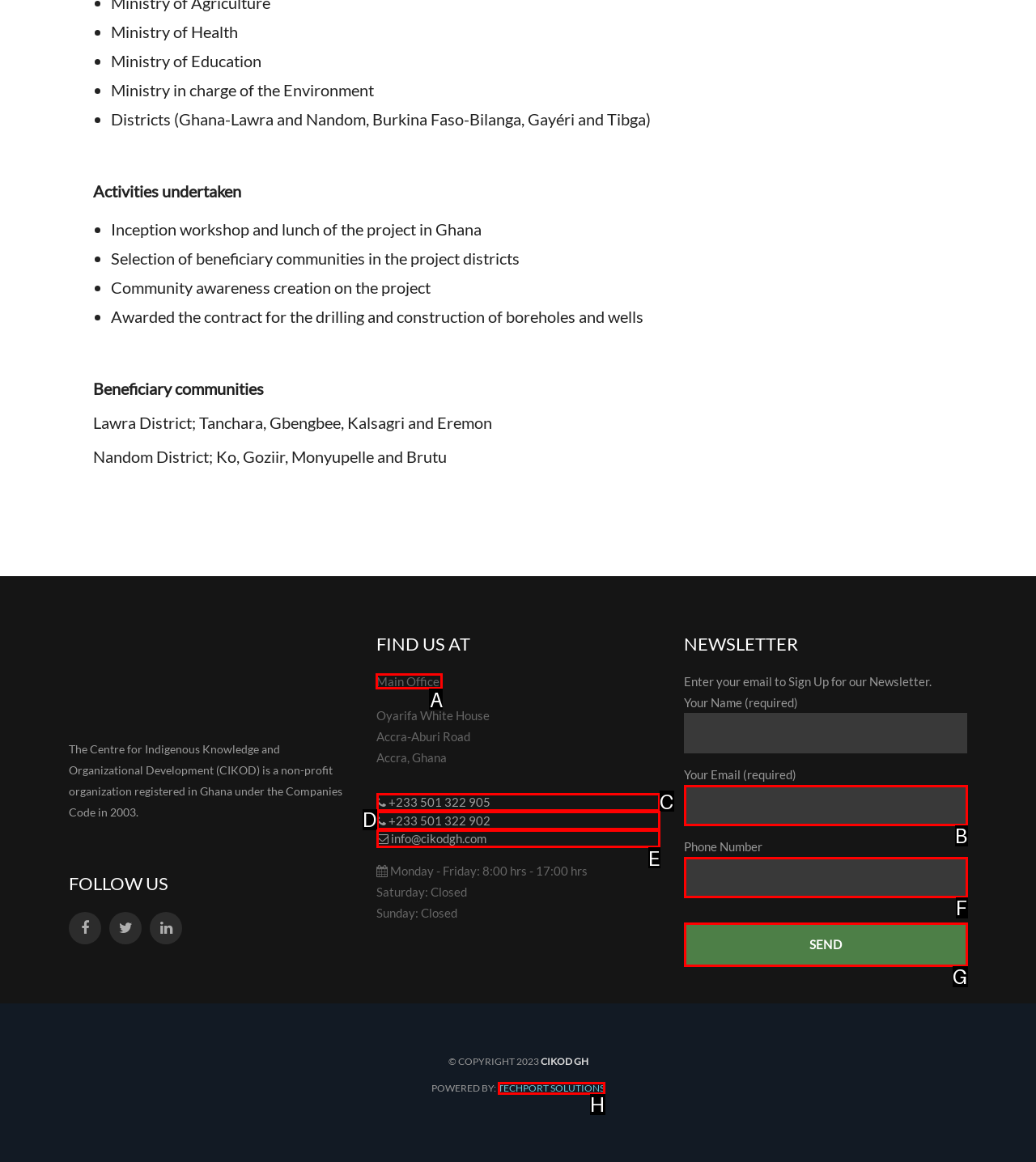Select the letter of the UI element you need to click on to fulfill this task: View CIKOD's main office location. Write down the letter only.

A